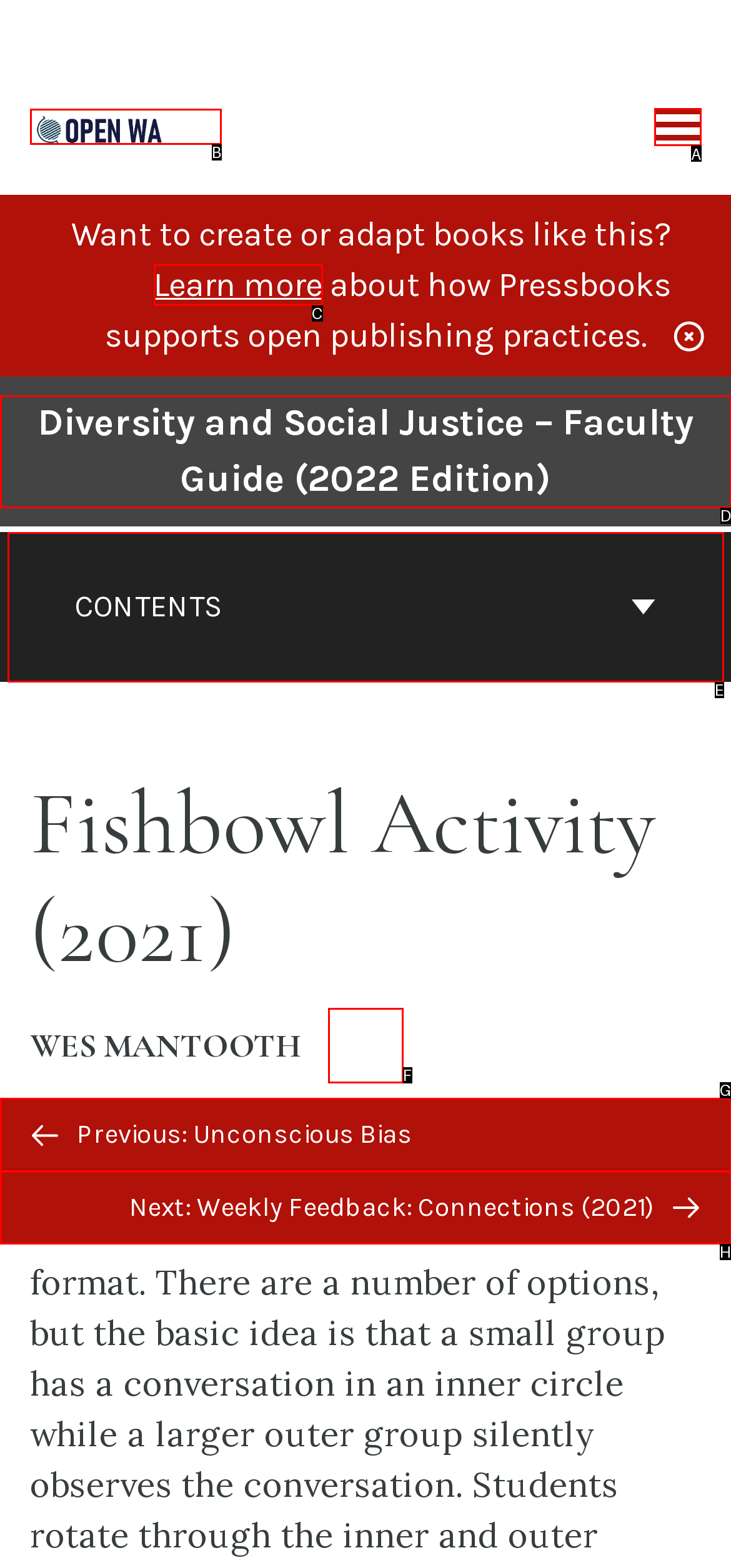Indicate which lettered UI element to click to fulfill the following task: Toggle the menu
Provide the letter of the correct option.

A